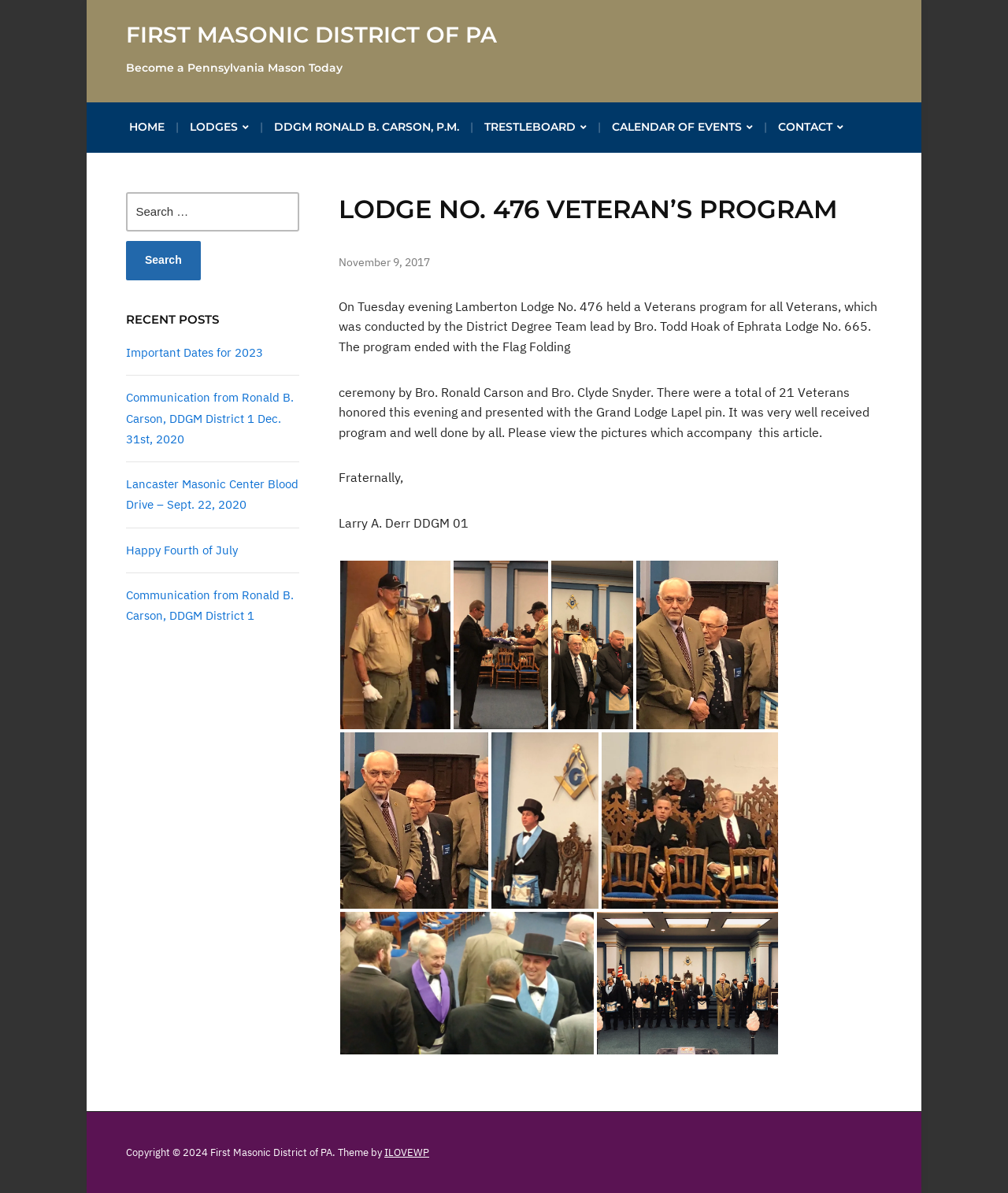What is the date of the article?
Give a detailed response to the question by analyzing the screenshot.

I found the answer by reading the article text, which mentions 'November 9, 2017' as the date of the event.